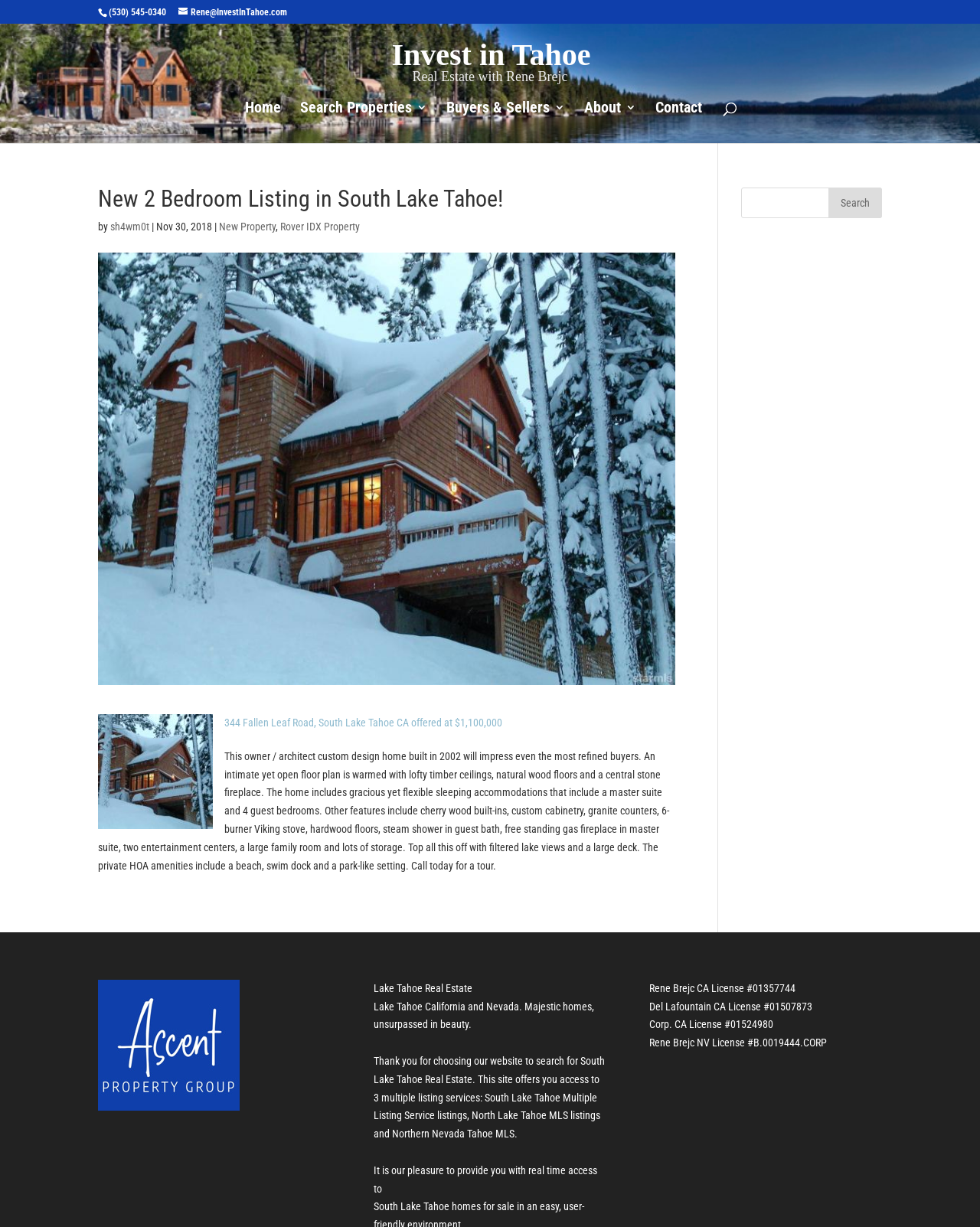Observe the image and answer the following question in detail: What is the price of the listed property?

The price of the listed property is mentioned in the property description as 'offered at $1,100,000'.